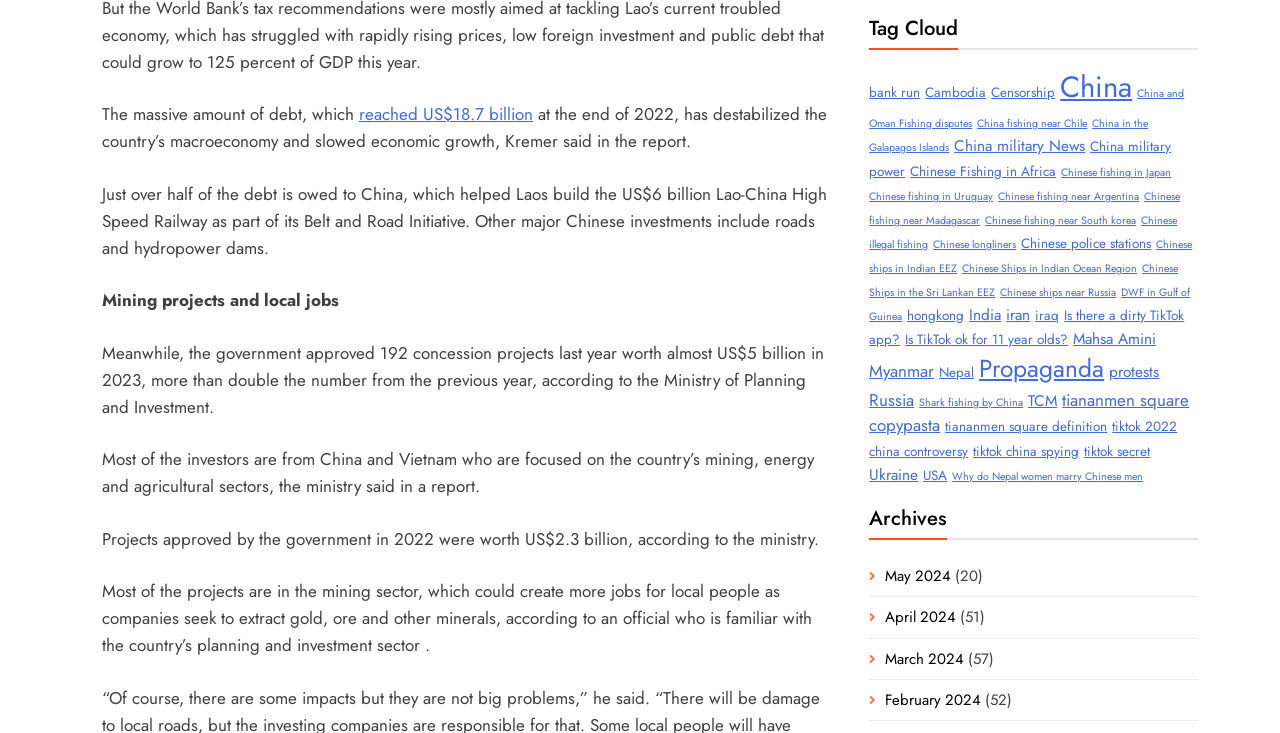Predict the bounding box of the UI element based on this description: "China military power".

[0.679, 0.188, 0.915, 0.246]